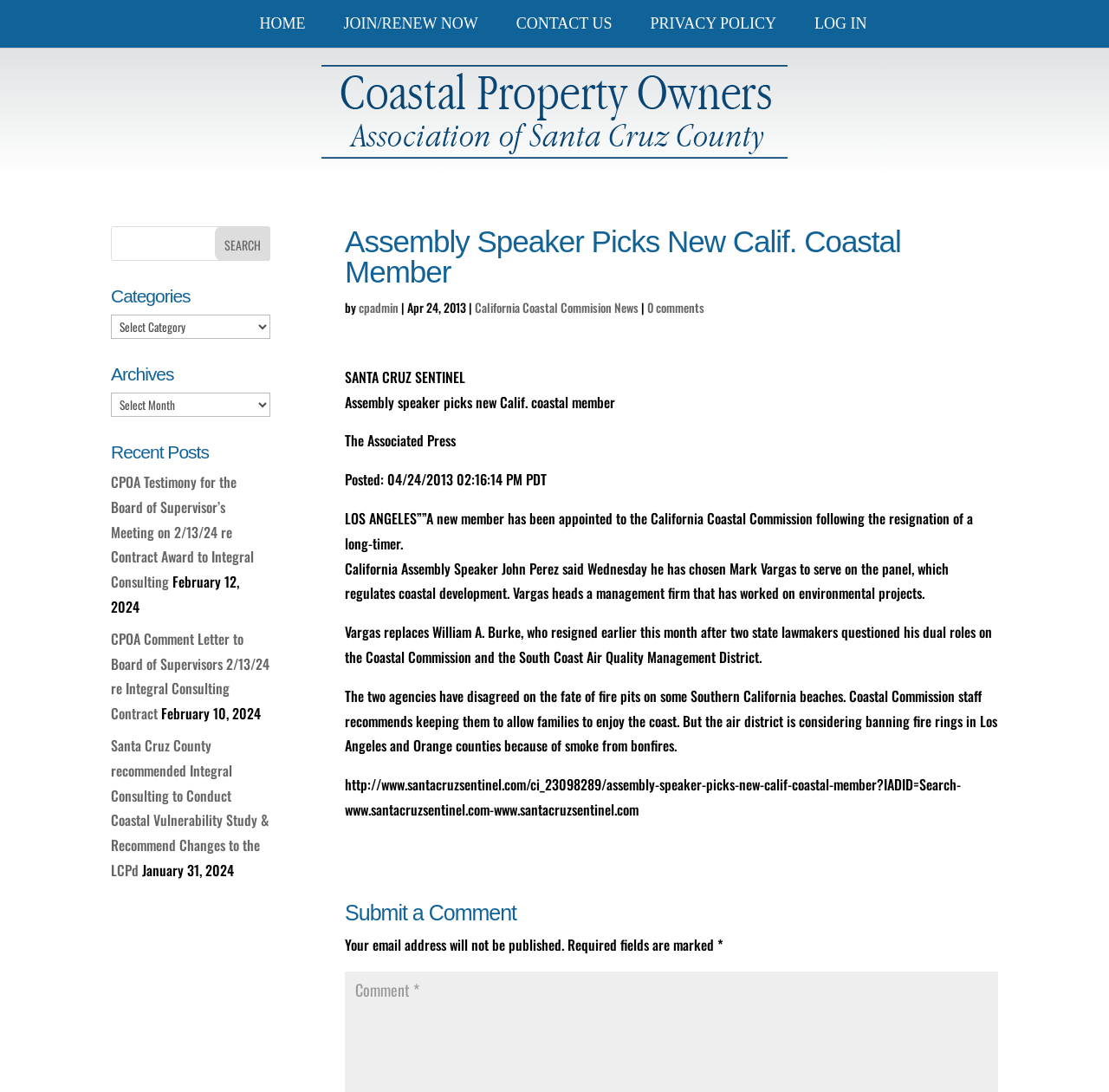What is the date of the article?
Based on the content of the image, thoroughly explain and answer the question.

The article is dated 'Apr 24, 2013', as indicated by the text 'Posted: 04/24/2013 02:16:14 PM PDT'.